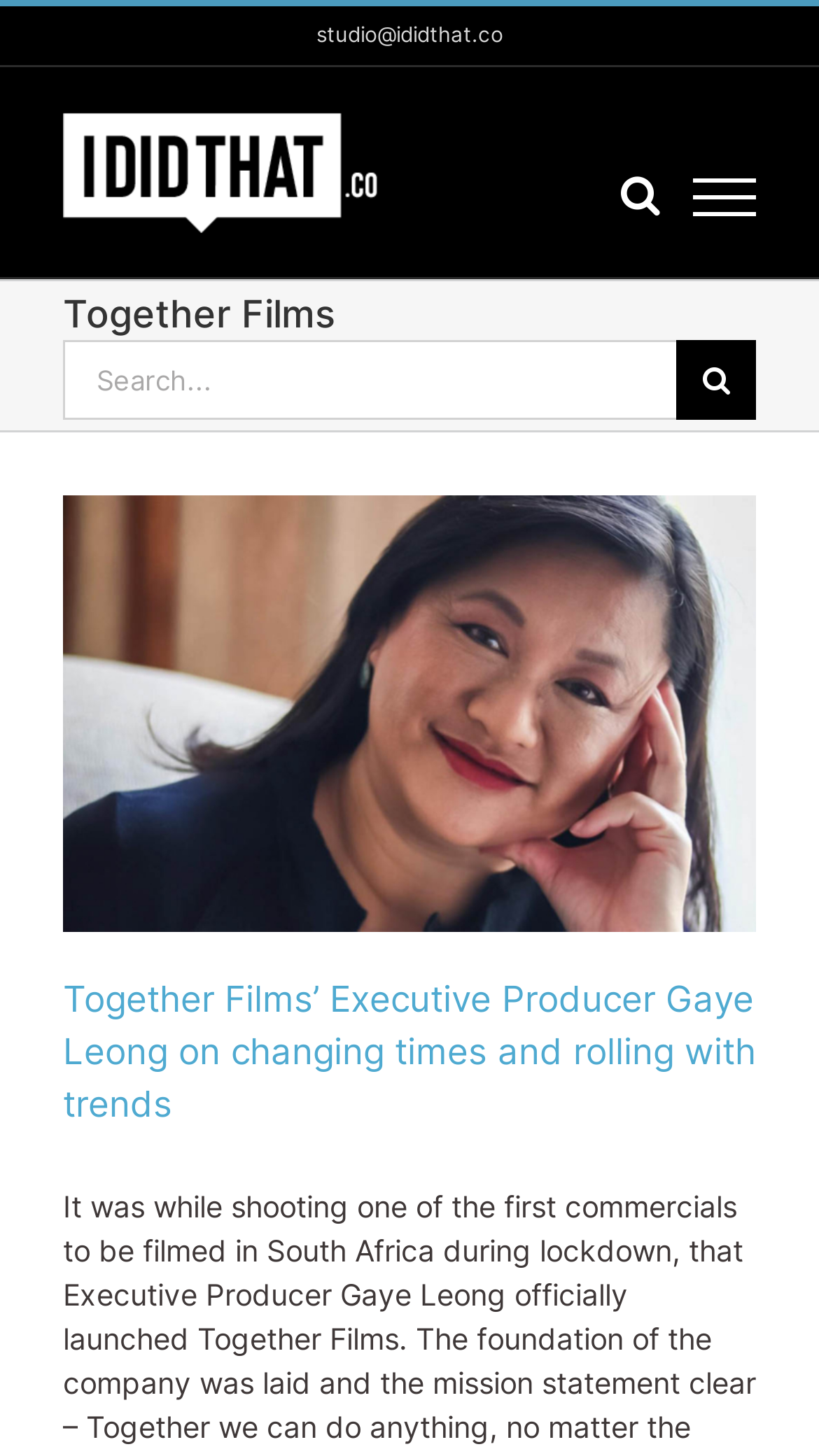Give a short answer using one word or phrase for the question:
What is the logo of IDIDTHAT.co?

IDIDTHAT.co Logo